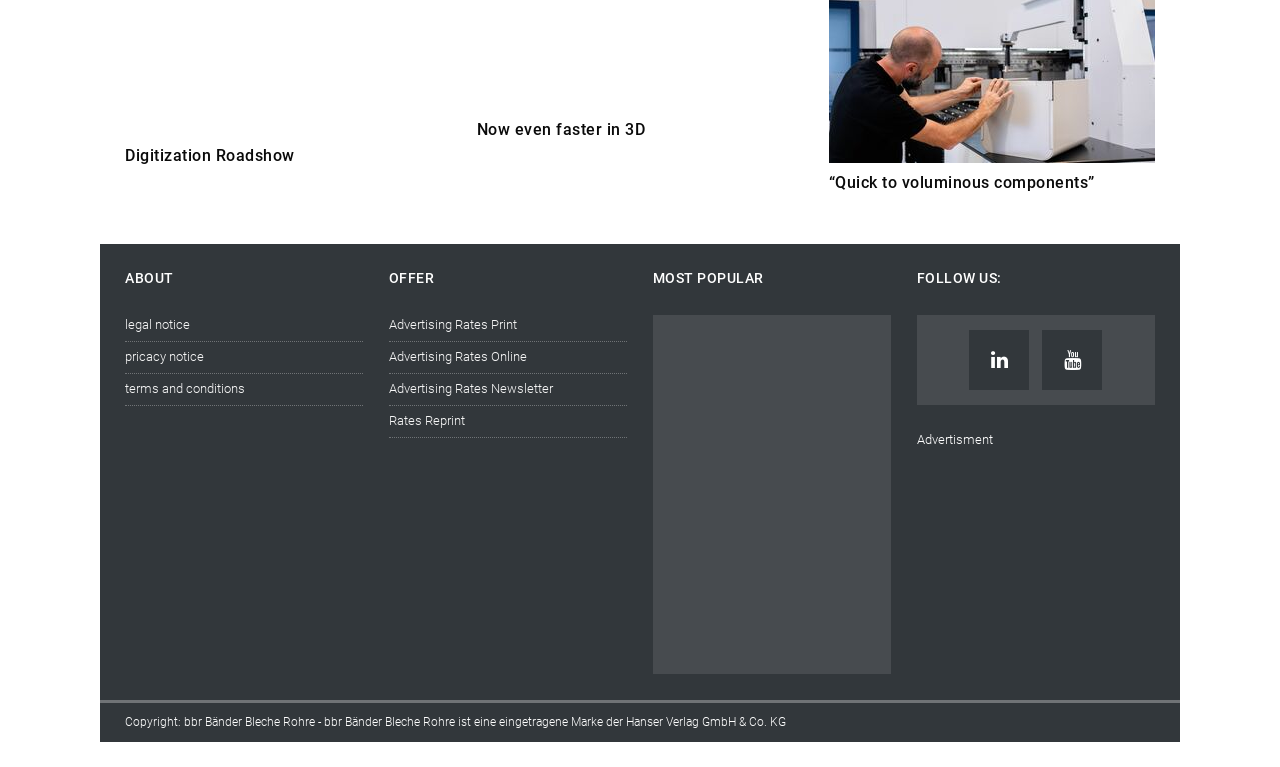Using the description "aria-label="Newsletterwerbung1english"", locate and provide the bounding box of the UI element.

[0.716, 0.823, 0.902, 0.842]